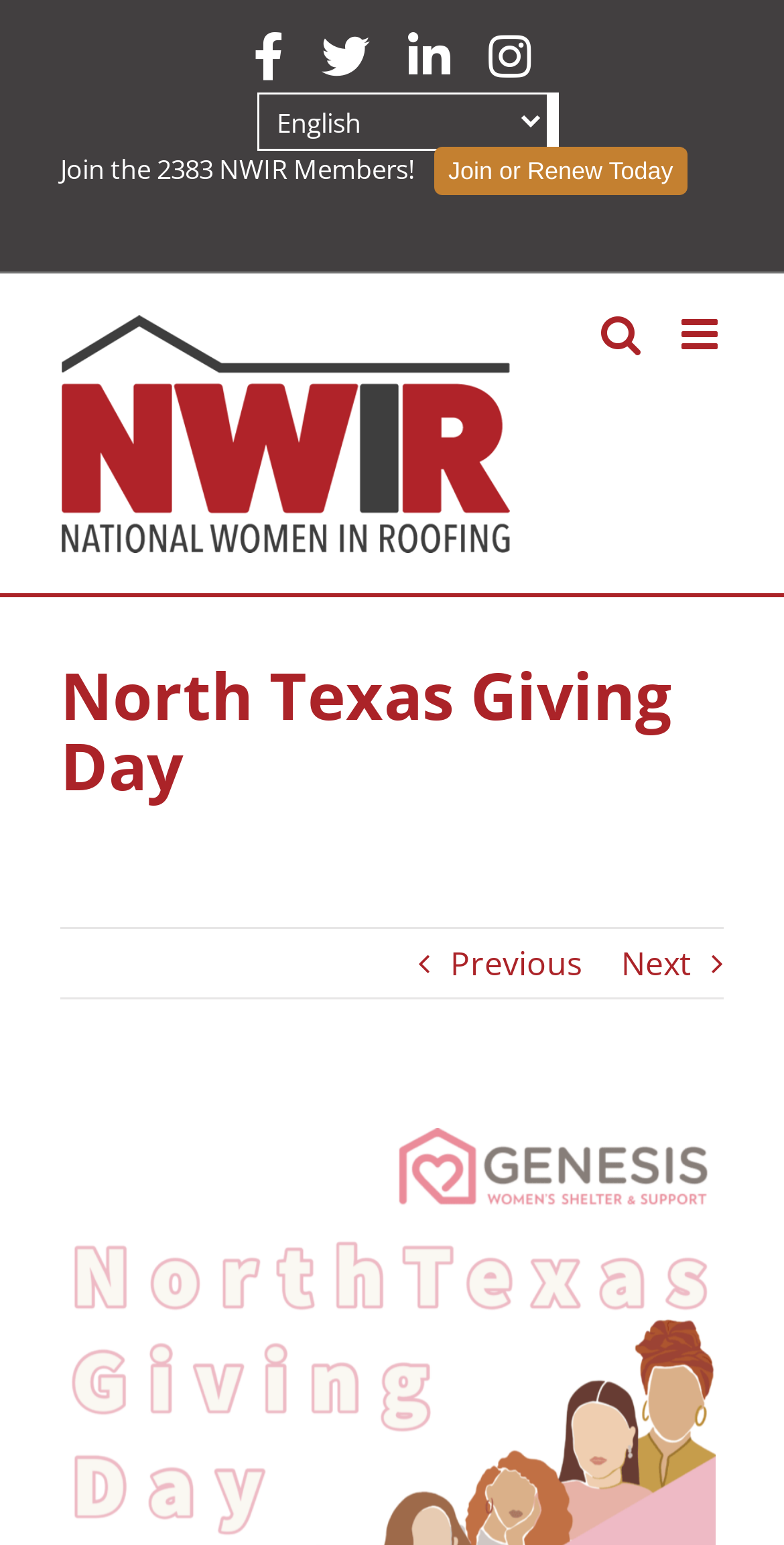Identify the bounding box coordinates of the area you need to click to perform the following instruction: "View previous page".

[0.574, 0.601, 0.744, 0.646]